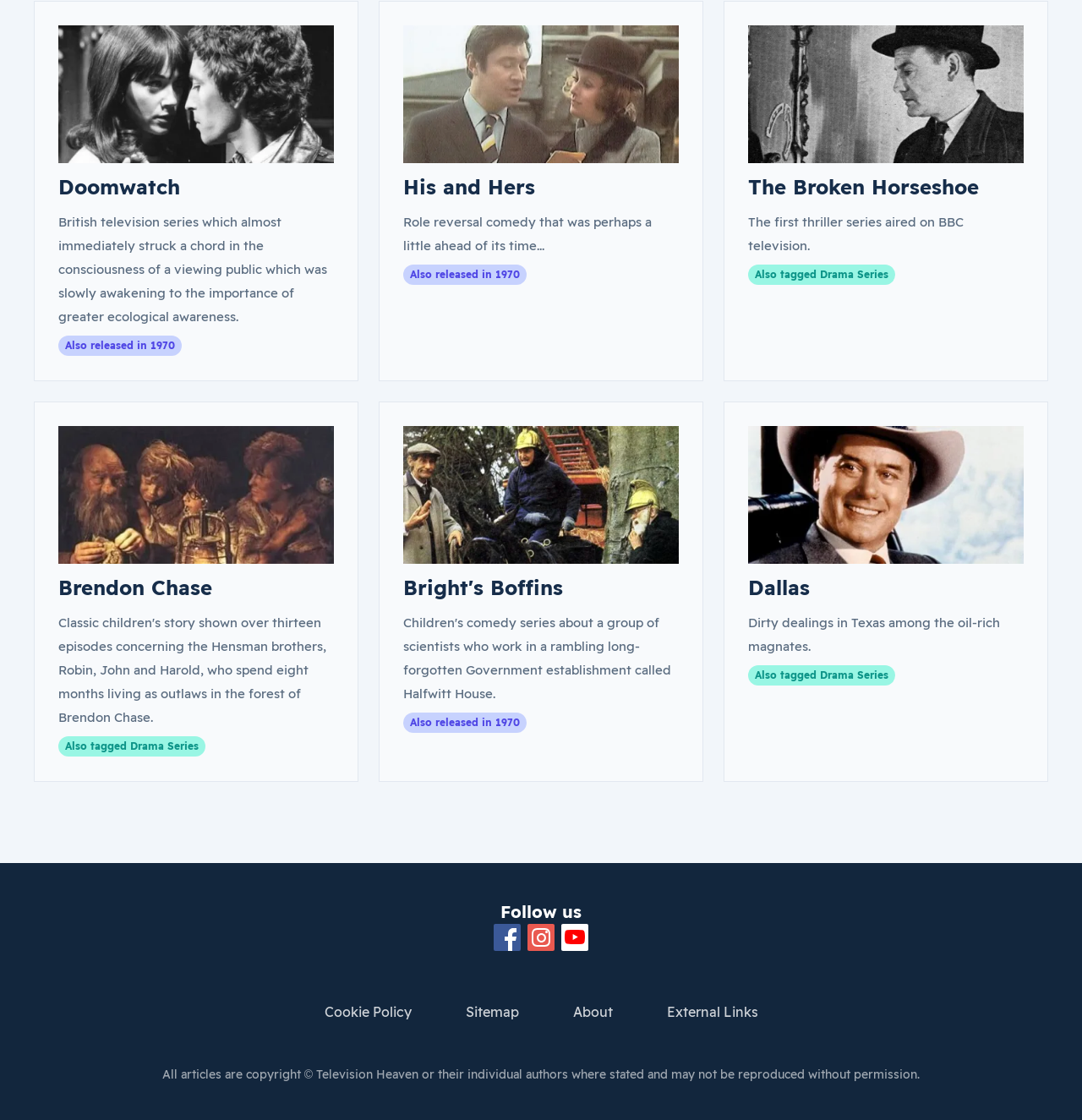Indicate the bounding box coordinates of the clickable region to achieve the following instruction: "Check the 'About' page."

[0.504, 0.885, 0.591, 0.922]